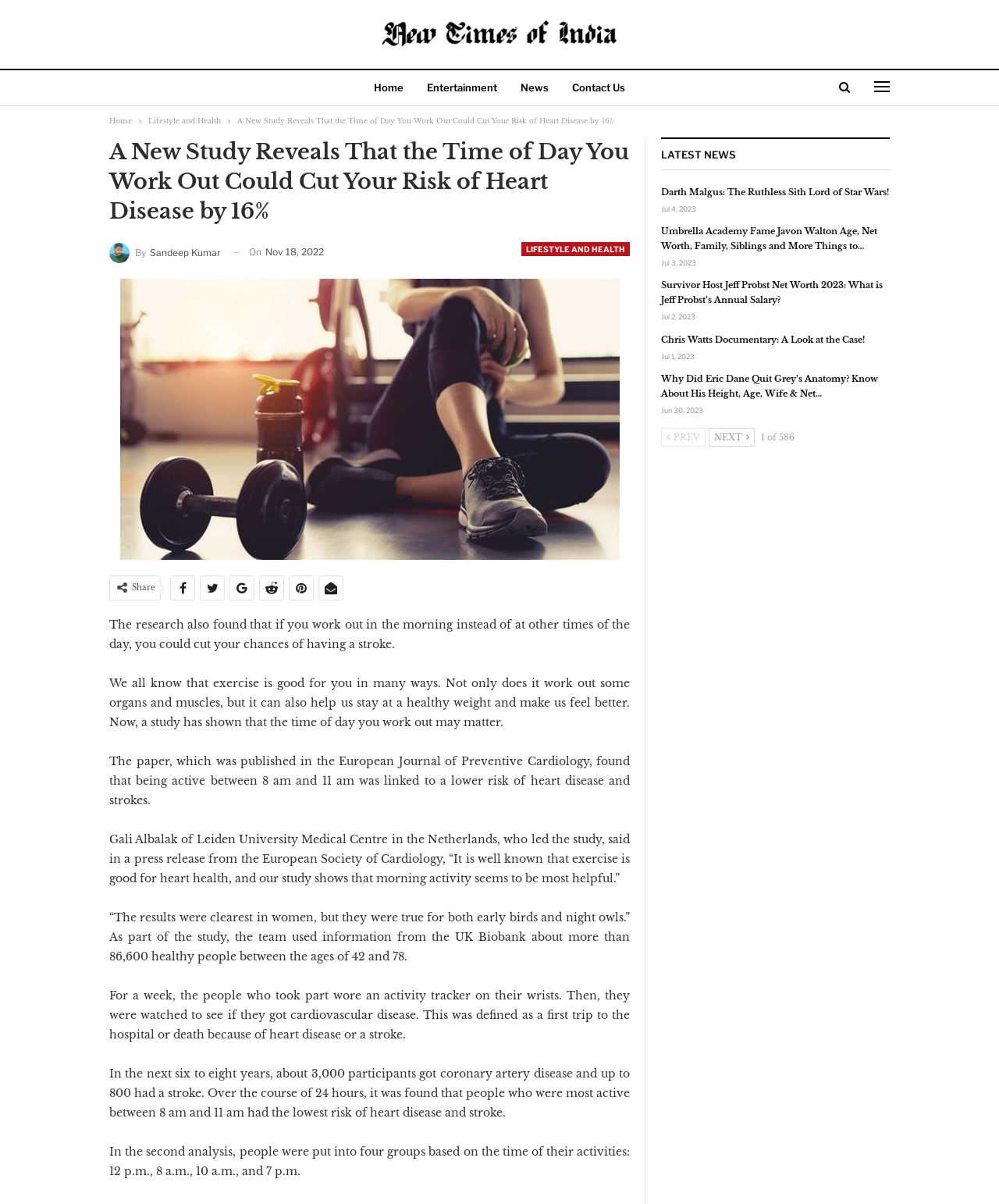What is the title or heading displayed on the webpage?

A New Study Reveals That the Time of Day You Work Out Could Cut Your Risk of Heart Disease by 16%